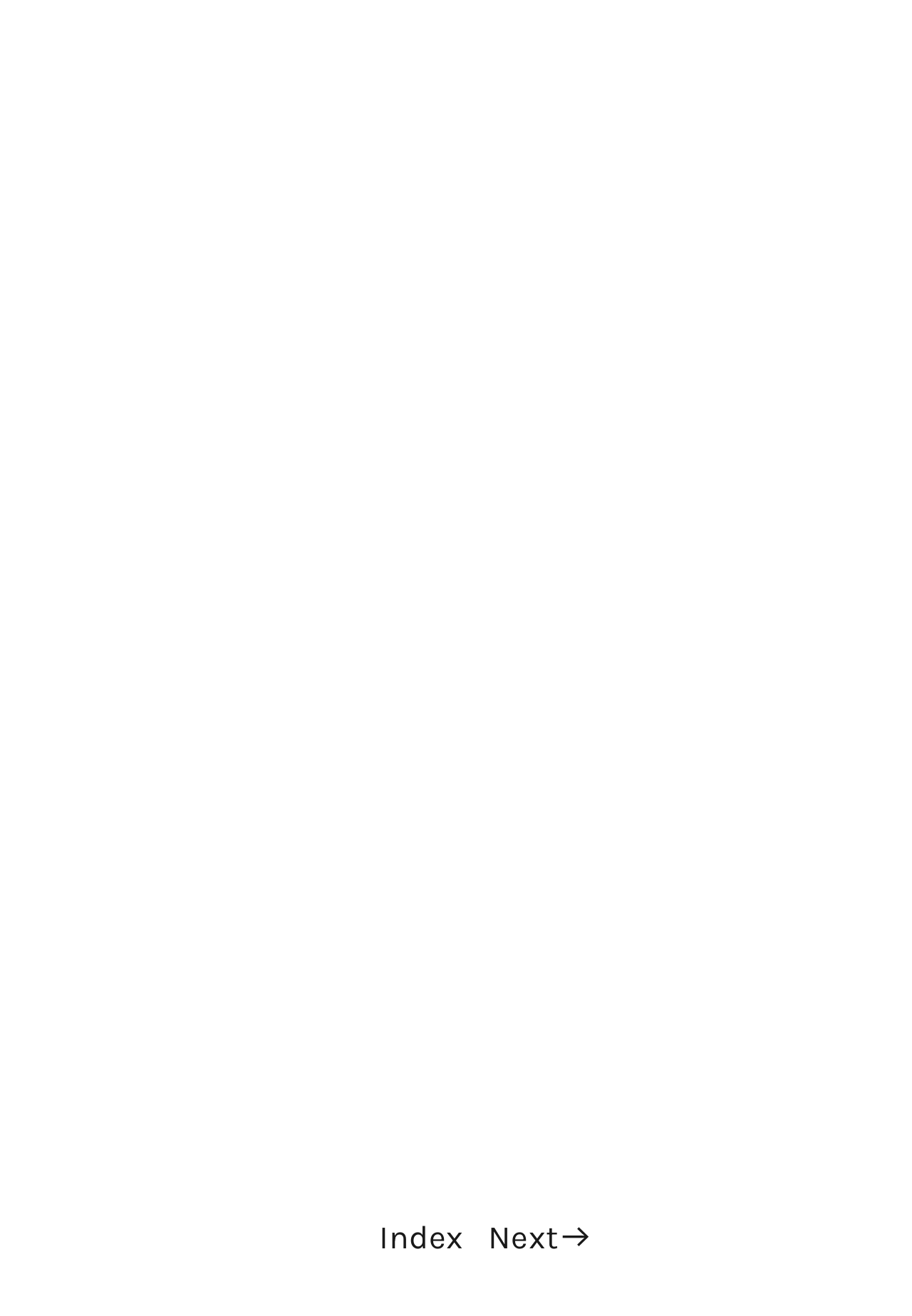Pinpoint the bounding box coordinates of the element that must be clicked to accomplish the following instruction: "Go to Index". The coordinates should be in the format of four float numbers between 0 and 1, i.e., [left, top, right, bottom].

[0.416, 0.926, 0.508, 0.958]